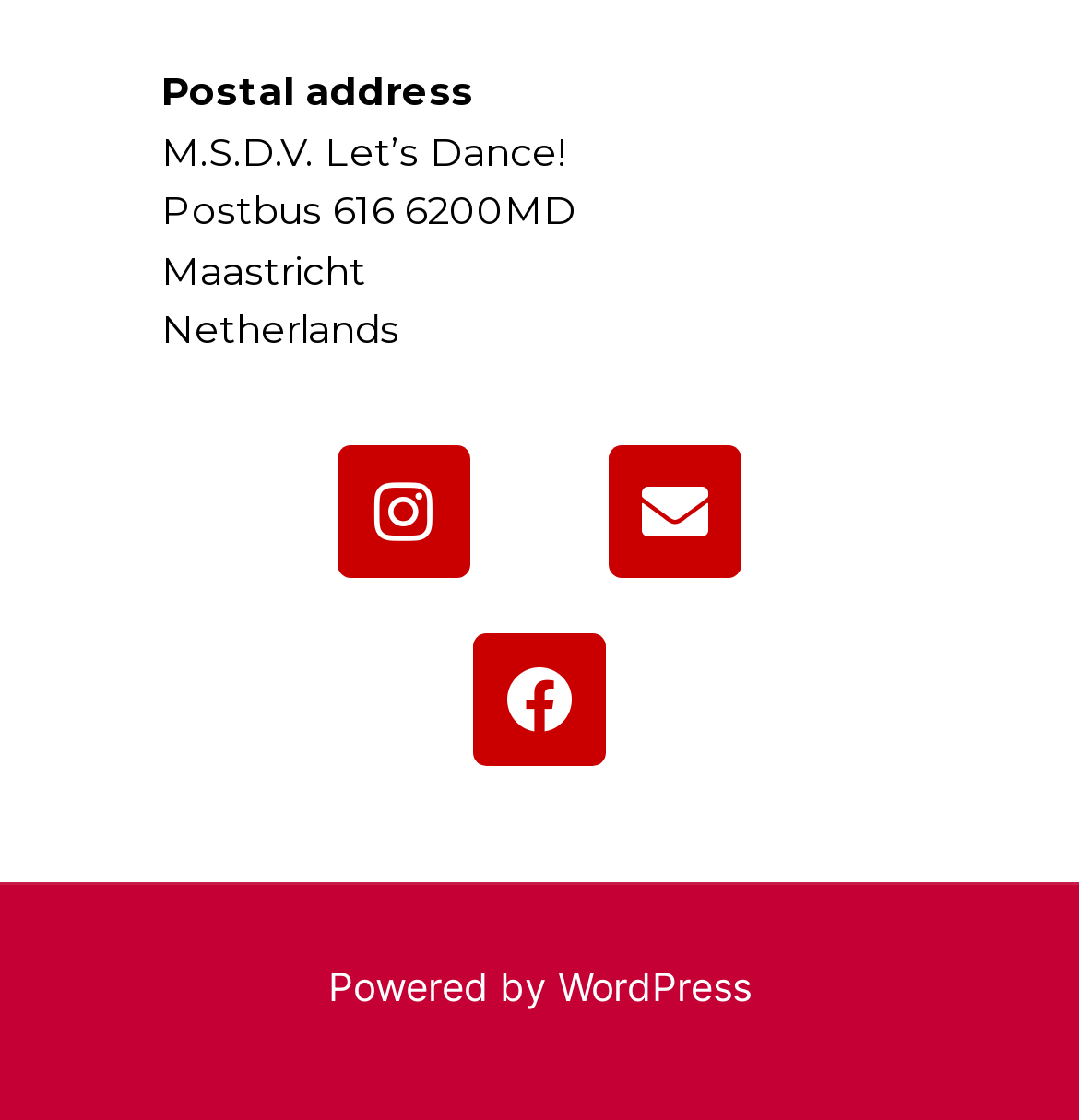Please give a short response to the question using one word or a phrase:
What is the platform that powers this website?

WordPress